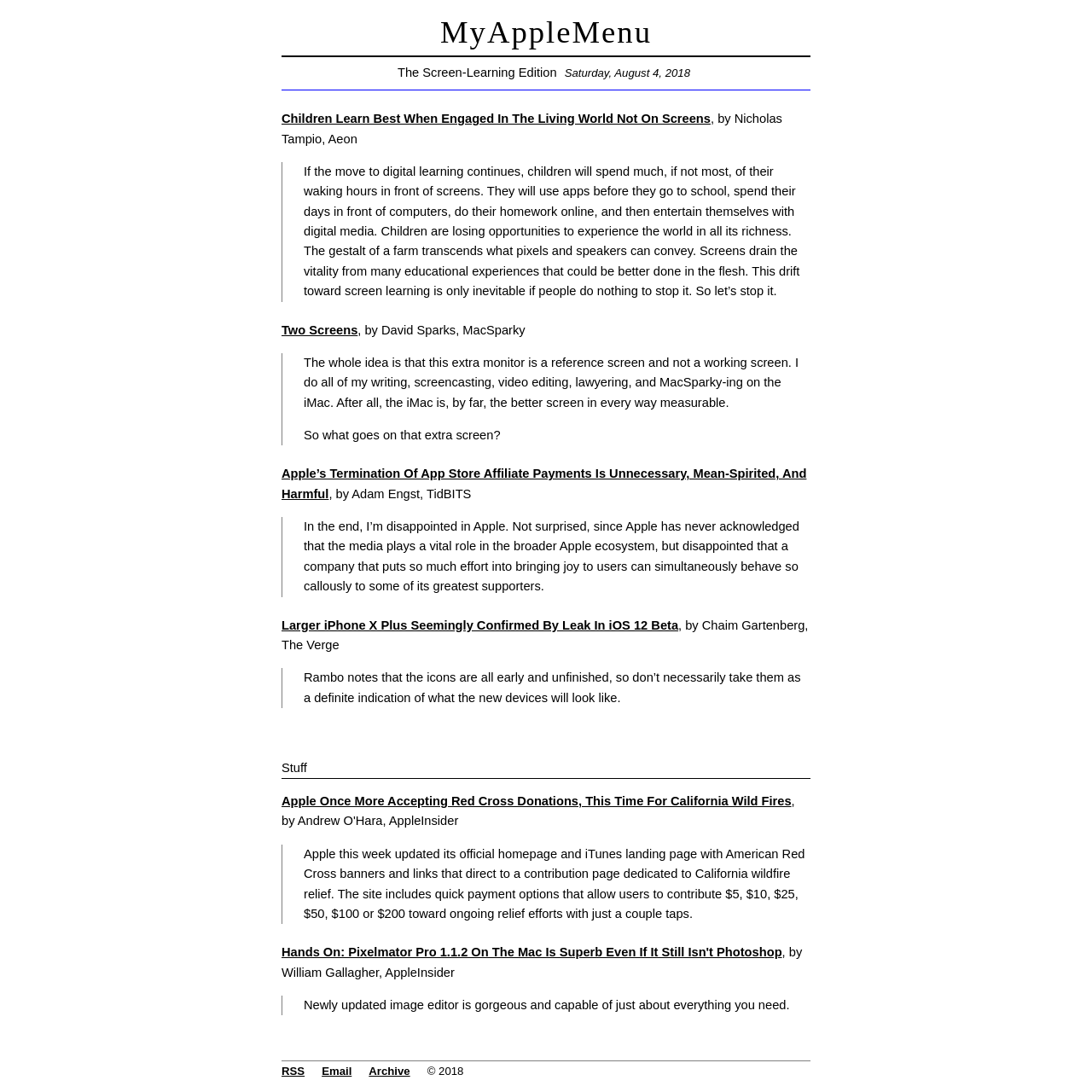Find the bounding box coordinates of the clickable area required to complete the following action: "Subscribe via RSS".

[0.258, 0.975, 0.279, 0.987]